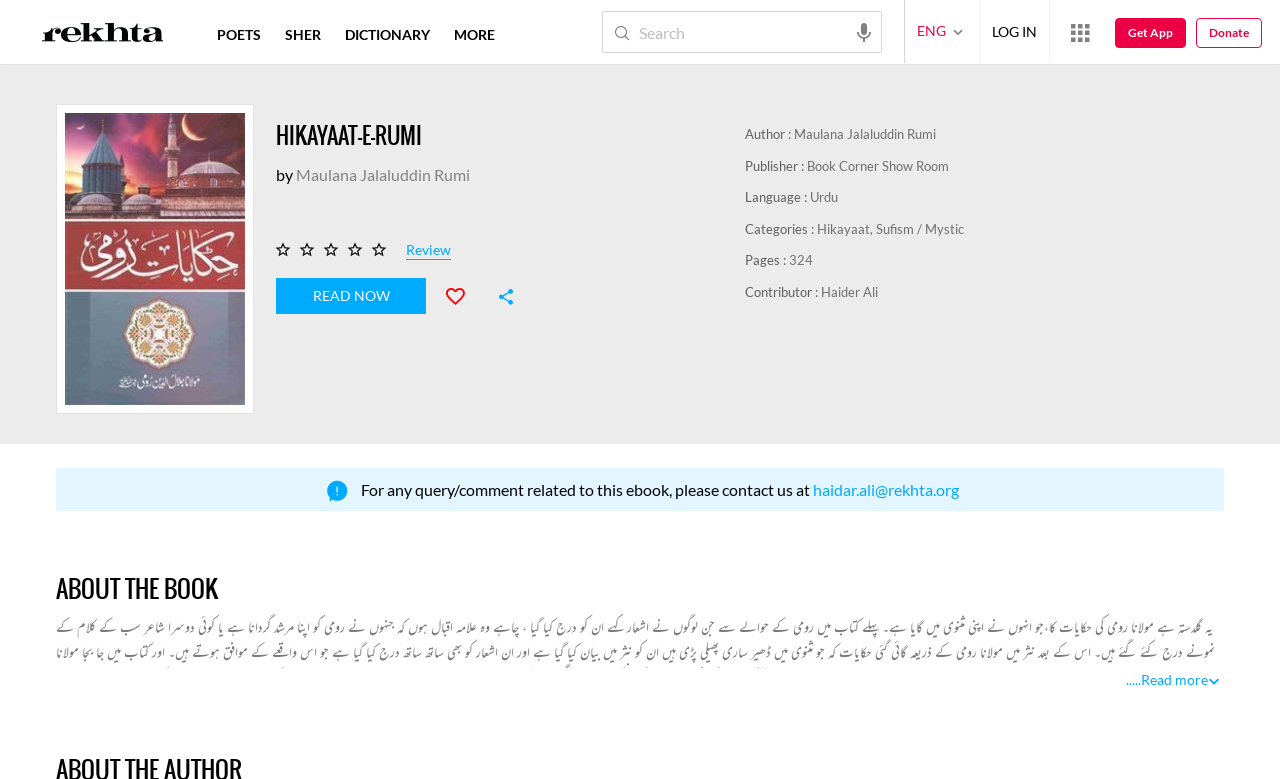Pinpoint the bounding box coordinates of the clickable area needed to execute the instruction: "Search for a specific term". The coordinates should be specified as four float numbers between 0 and 1, i.e., [left, top, right, bottom].

[0.47, 0.014, 0.689, 0.068]